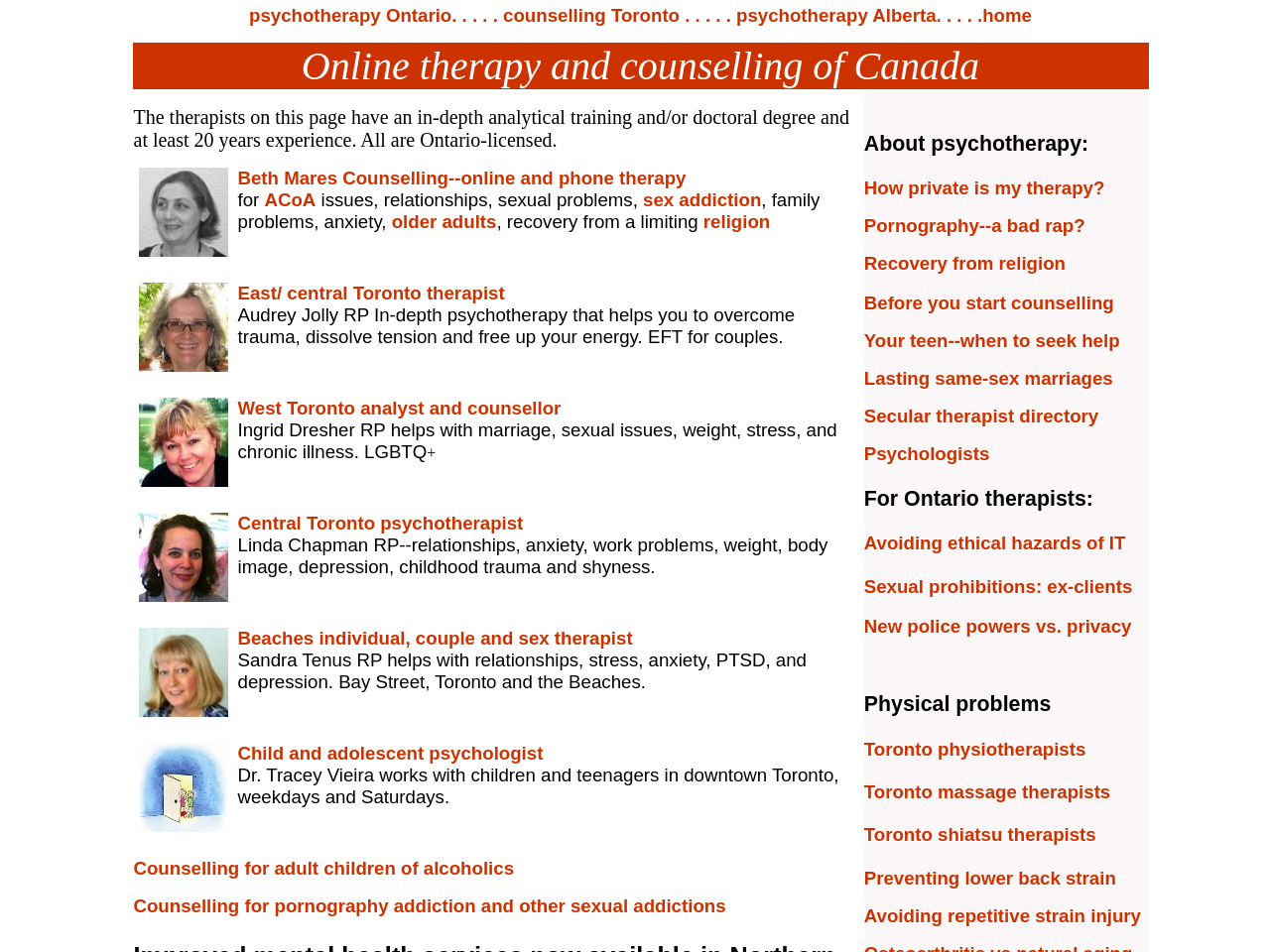Examine the image and give a thorough answer to the following question:
What is the level of experience of the therapists?

The webpage states that 'All are Ontario-licensed' and 'at least 20 years experience', indicating that the therapists listed have a minimum of 20 years of experience.